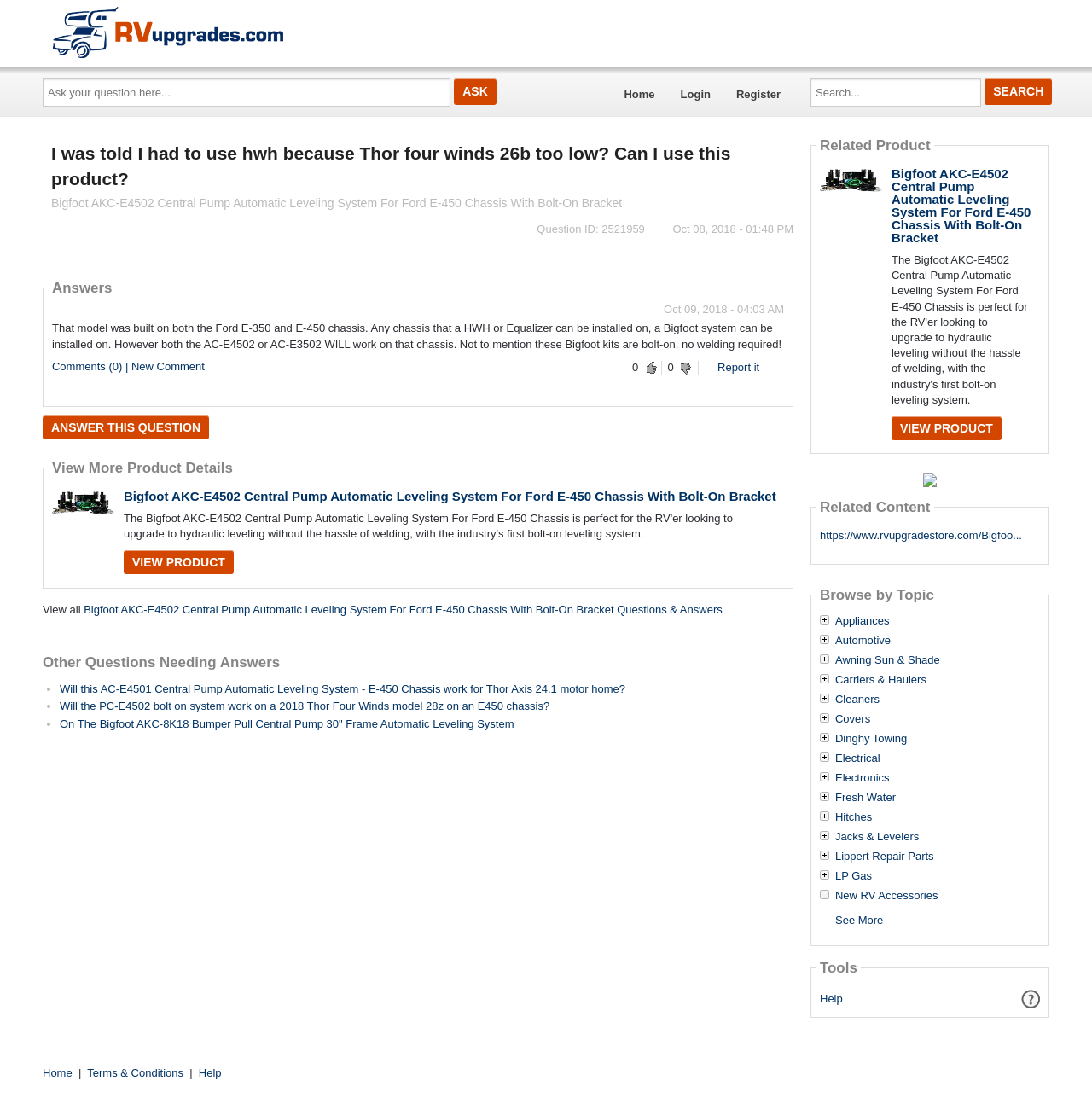Find the bounding box coordinates of the element I should click to carry out the following instruction: "View related products".

[0.748, 0.126, 0.855, 0.139]